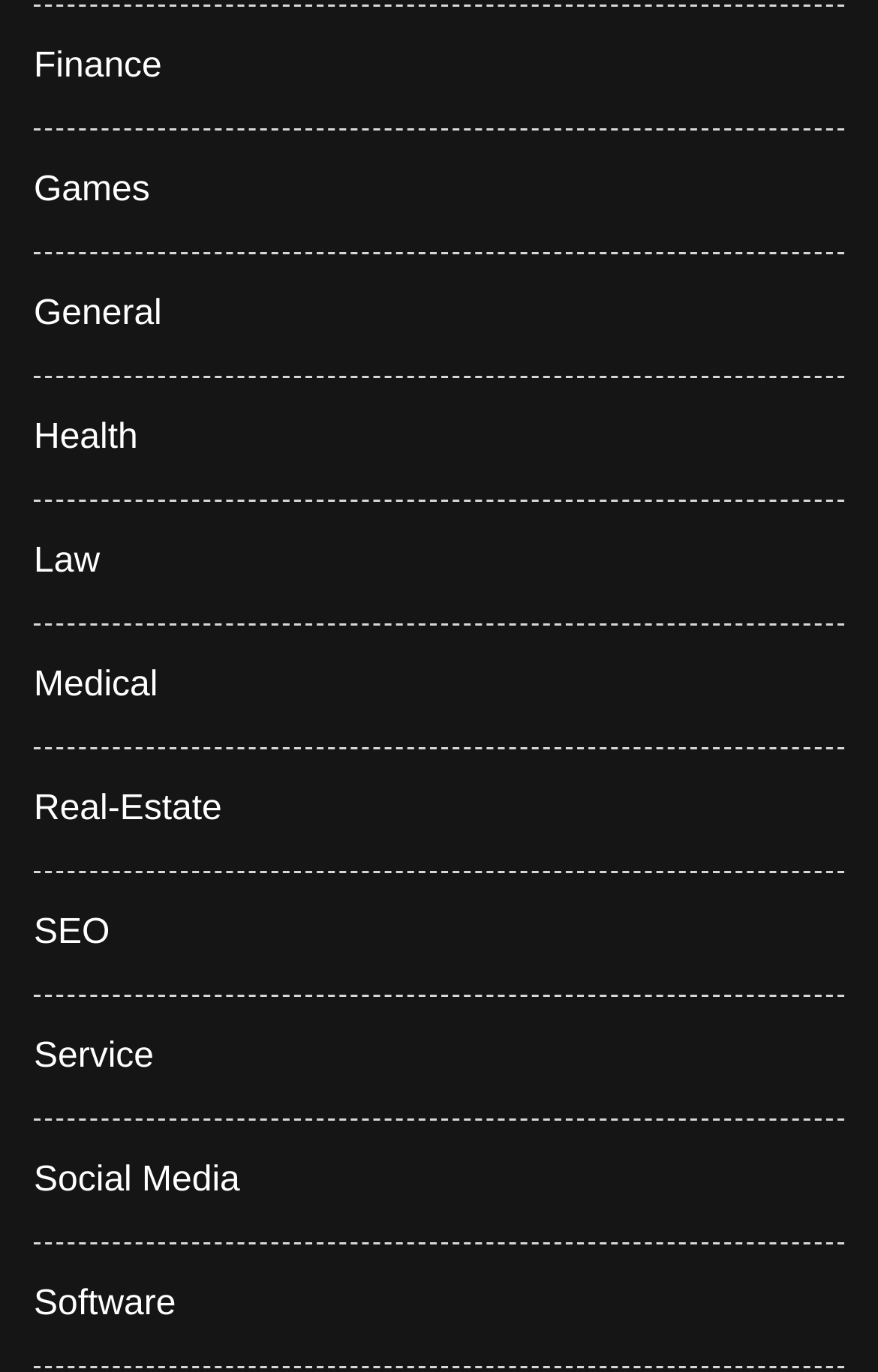Please locate the bounding box coordinates of the region I need to click to follow this instruction: "Browse Medical".

[0.038, 0.486, 0.18, 0.514]